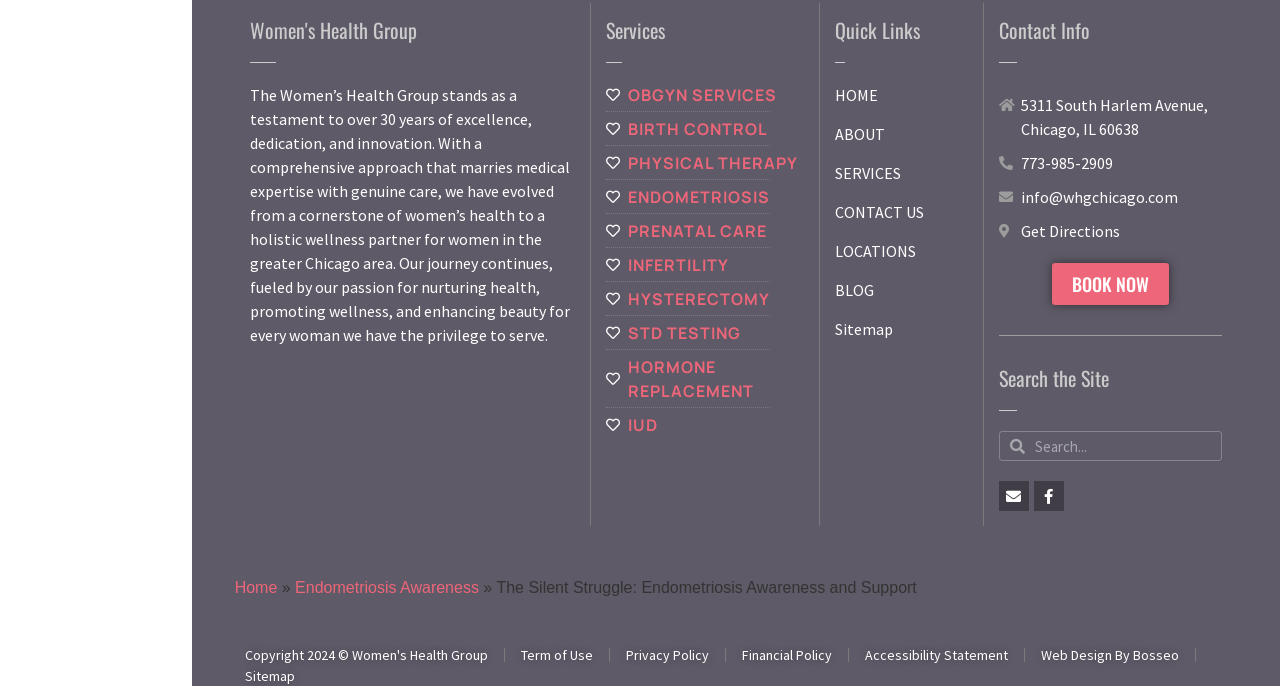What is the rating of the health group on Google?
Please provide a comprehensive answer to the question based on the webpage screenshot.

The rating of the health group on Google can be found in the link element that contains the text '5-star Google Rated', which is located below the heading element.